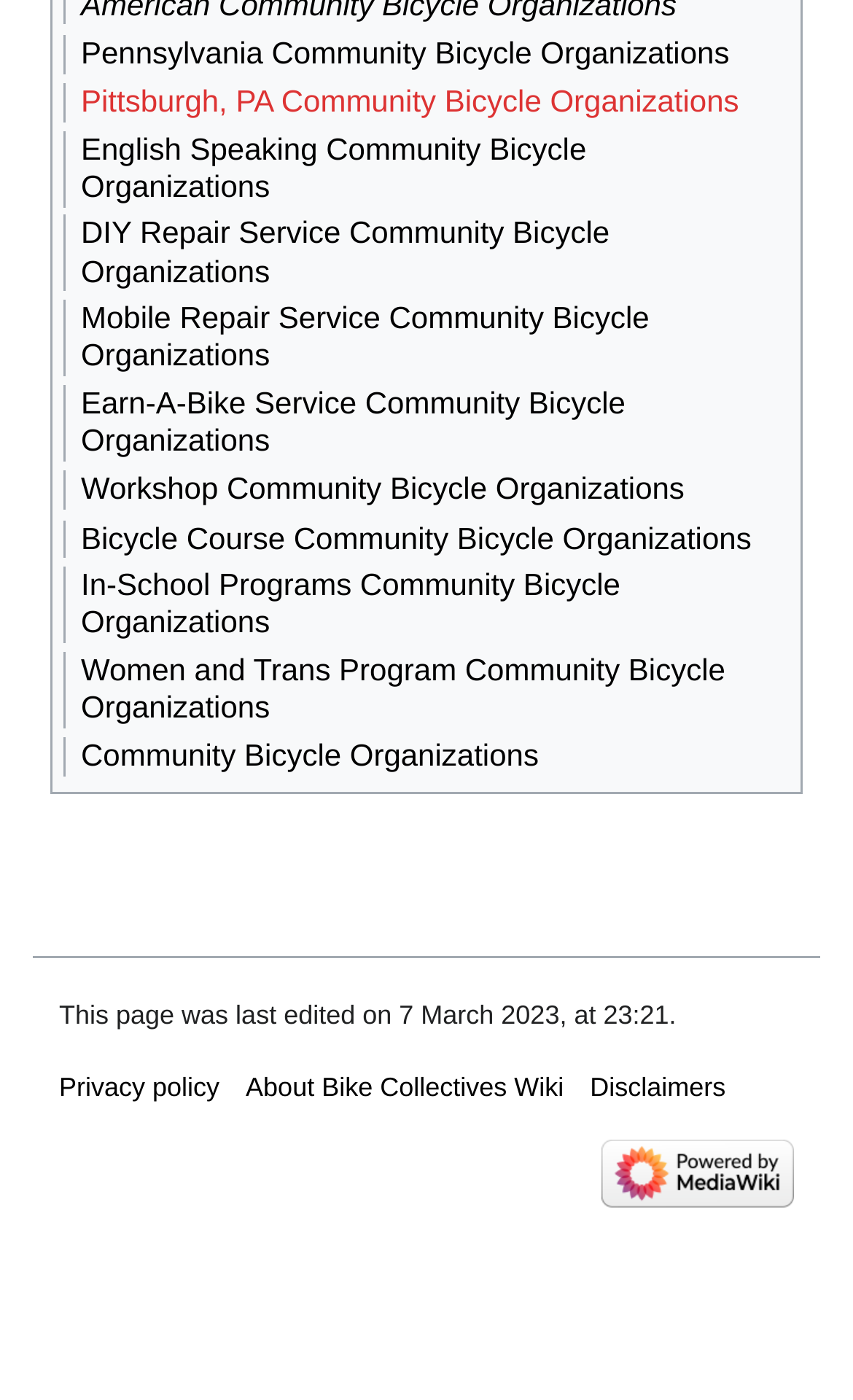Review the image closely and give a comprehensive answer to the question: When was this page last edited?

The static text at the bottom of the page indicates that the page was last edited on 7 March 2023, at 23:21.